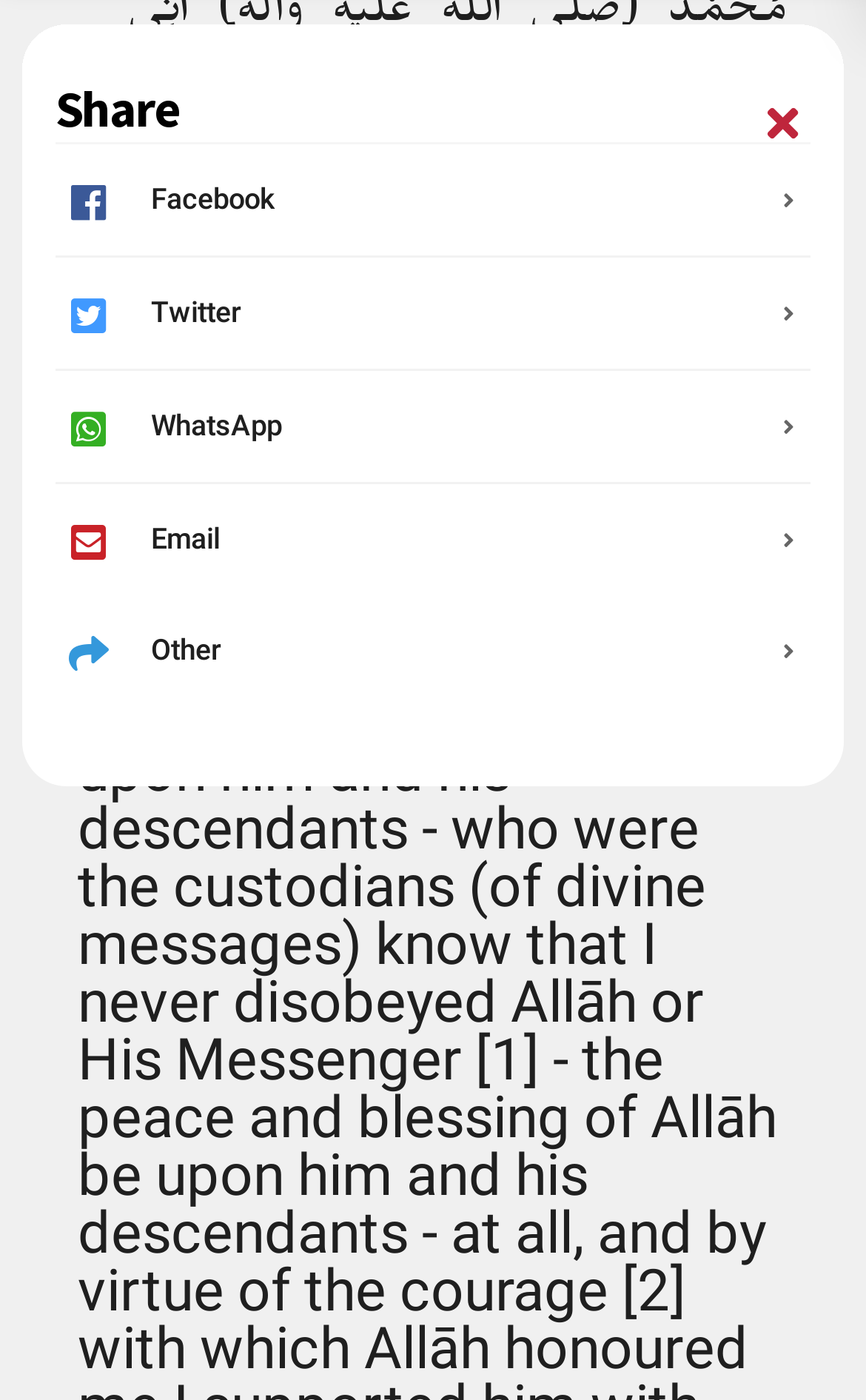What is the first language available for translation?
Answer with a single word or short phrase according to what you see in the image.

العربية